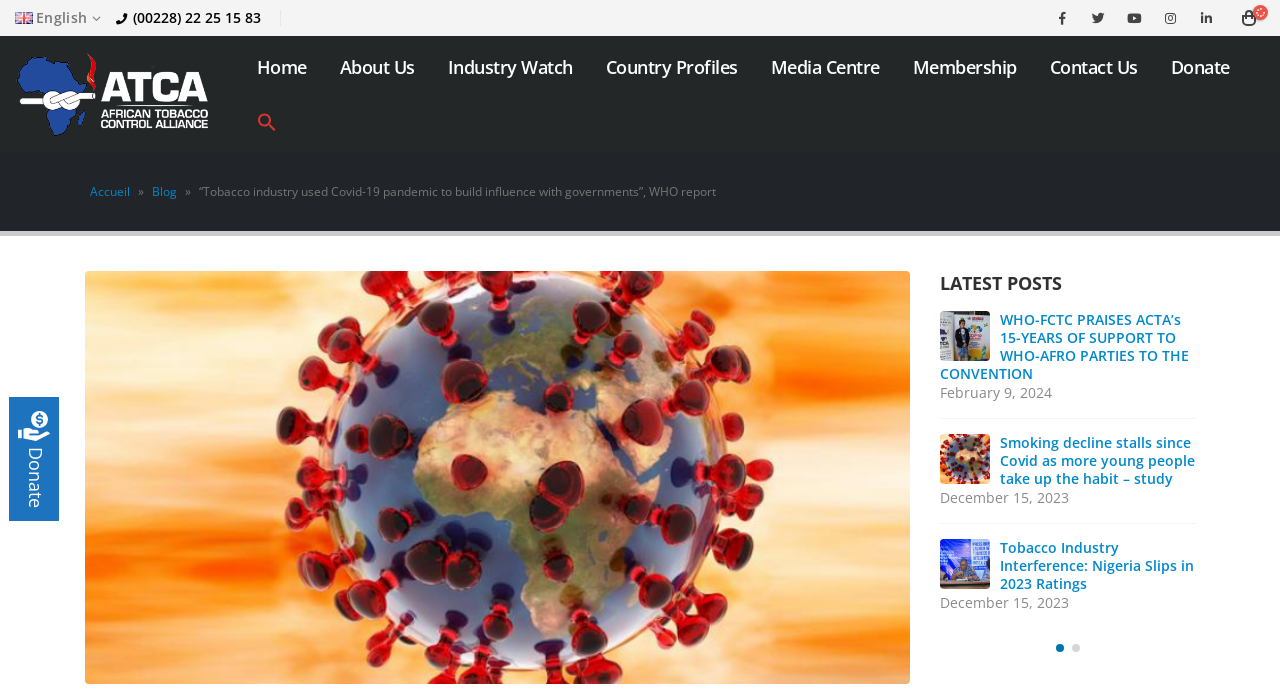How many navigation links are there?
From the image, respond with a single word or phrase.

9